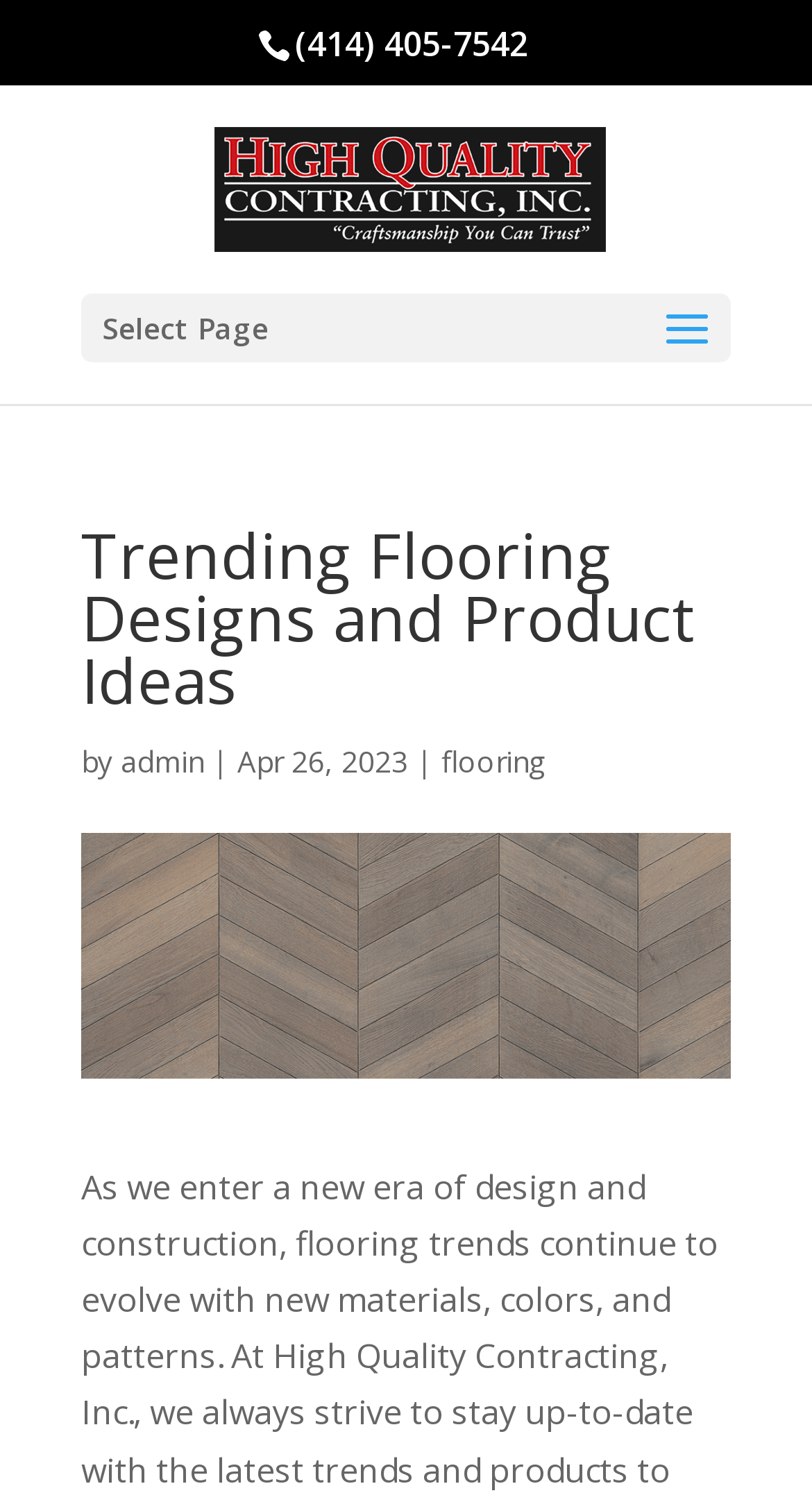Please answer the following query using a single word or phrase: 
When was the article published?

Apr 26, 2023